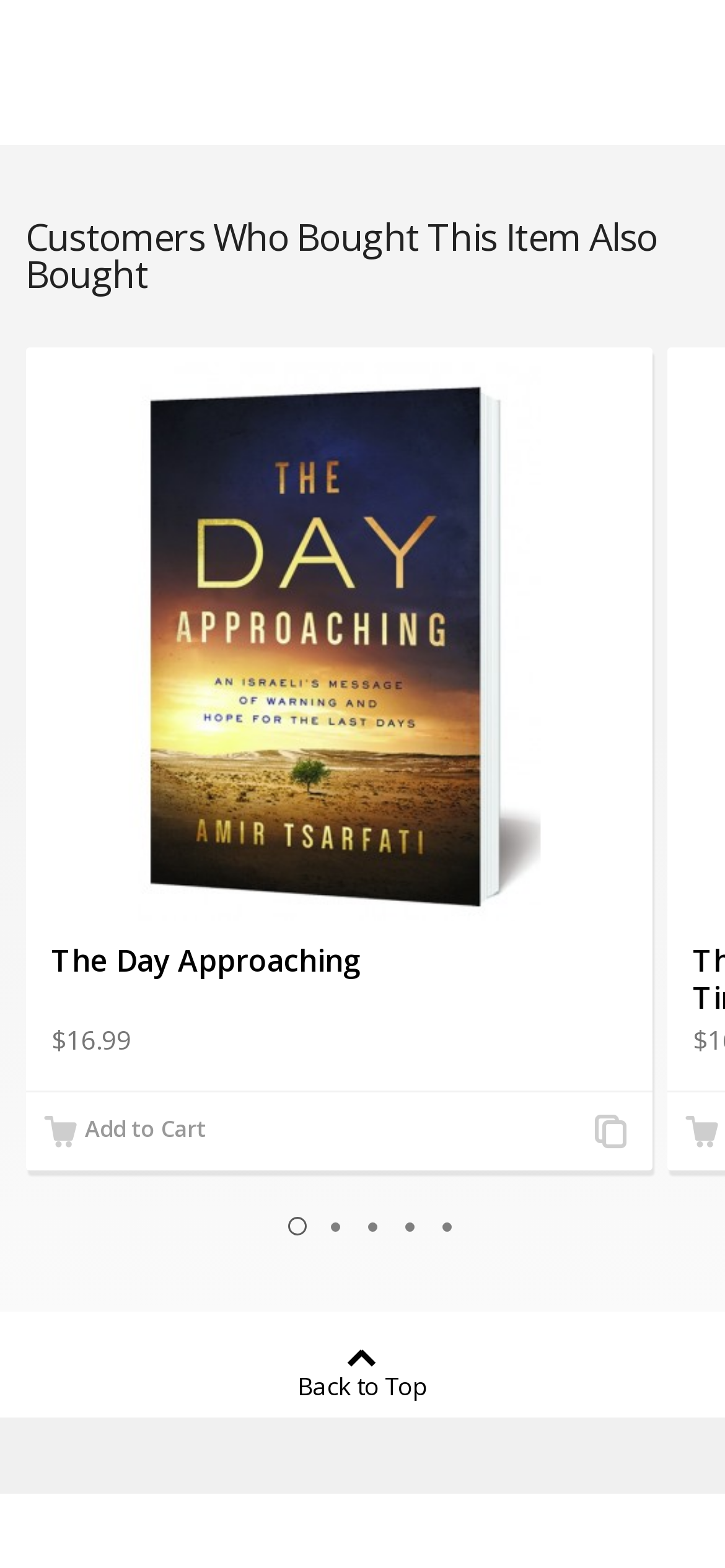Carefully examine the image and provide an in-depth answer to the question: What is the title of the recommended product?

The title of the recommended product can be found in the heading element with the text 'The Day Approaching' which is located above the image and the price information.